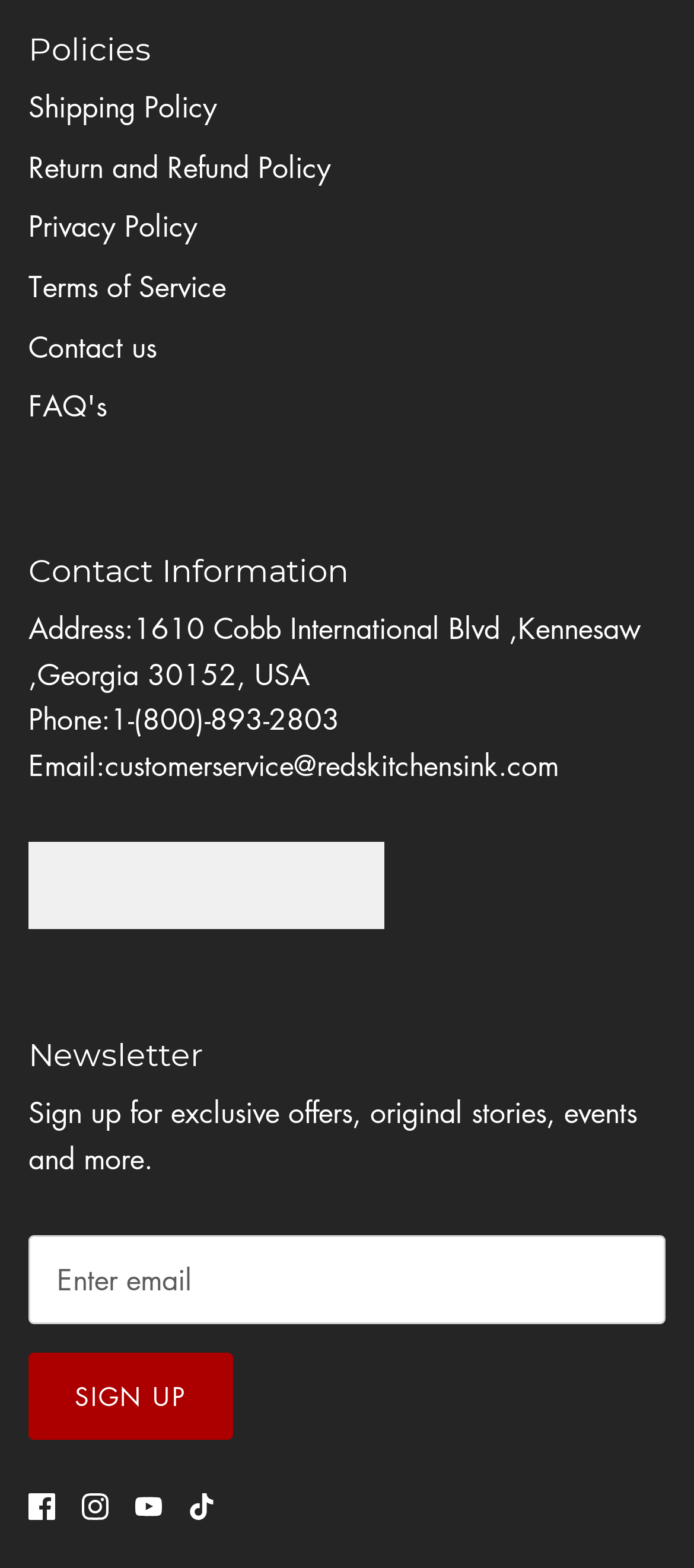Find the bounding box coordinates for the area that should be clicked to accomplish the instruction: "Visit Facebook page".

[0.041, 0.972, 0.079, 0.989]